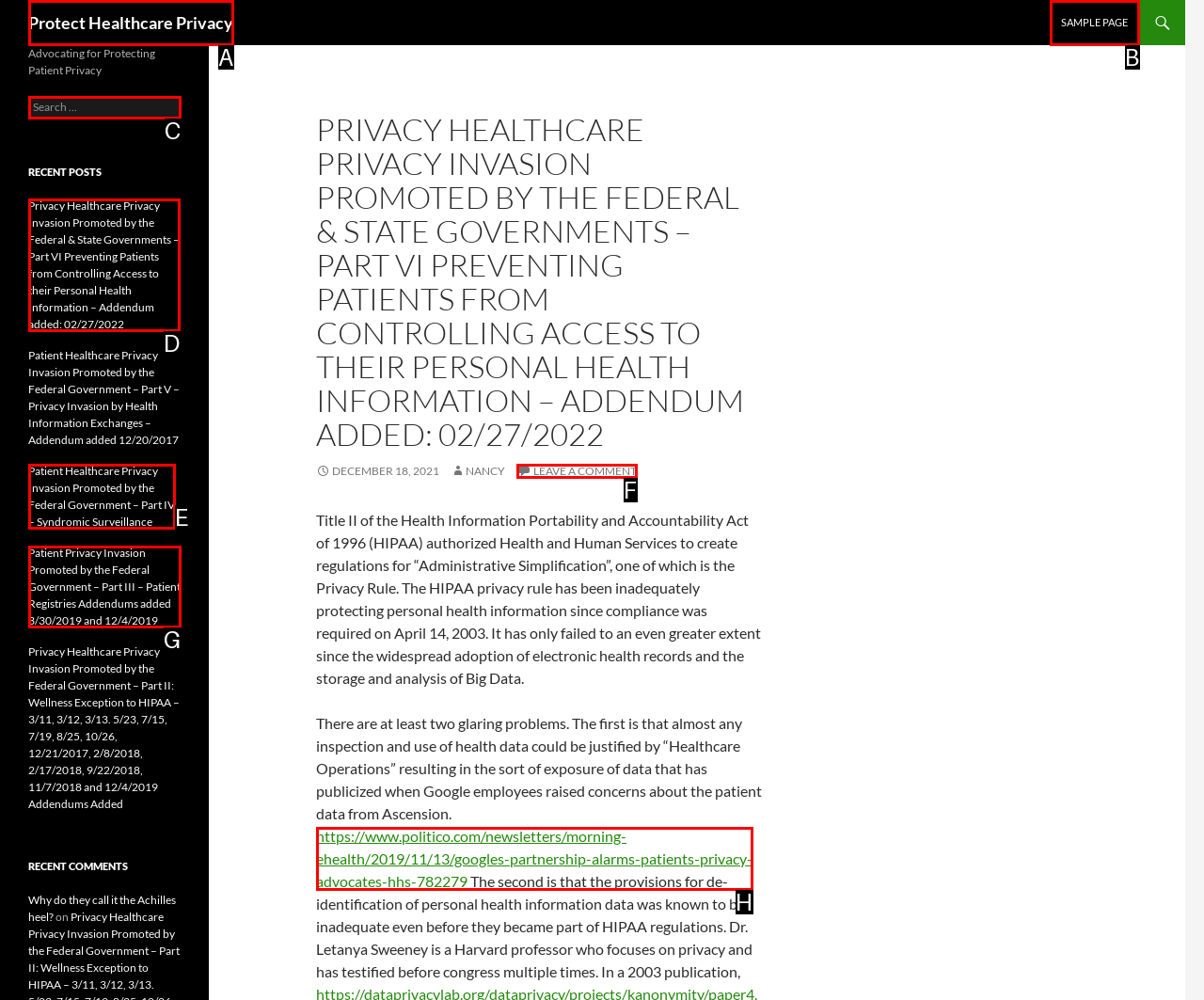Select the correct HTML element to complete the following task: Leave a comment
Provide the letter of the choice directly from the given options.

F